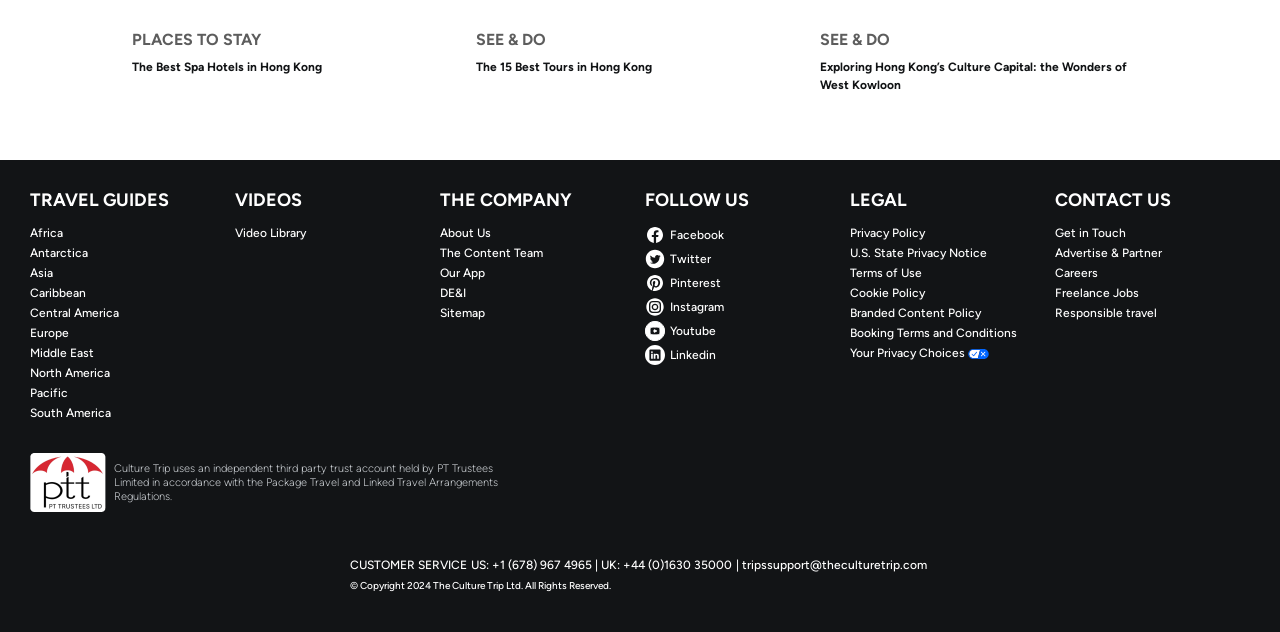Find the bounding box of the web element that fits this description: "Linkedin".

[0.504, 0.547, 0.656, 0.578]